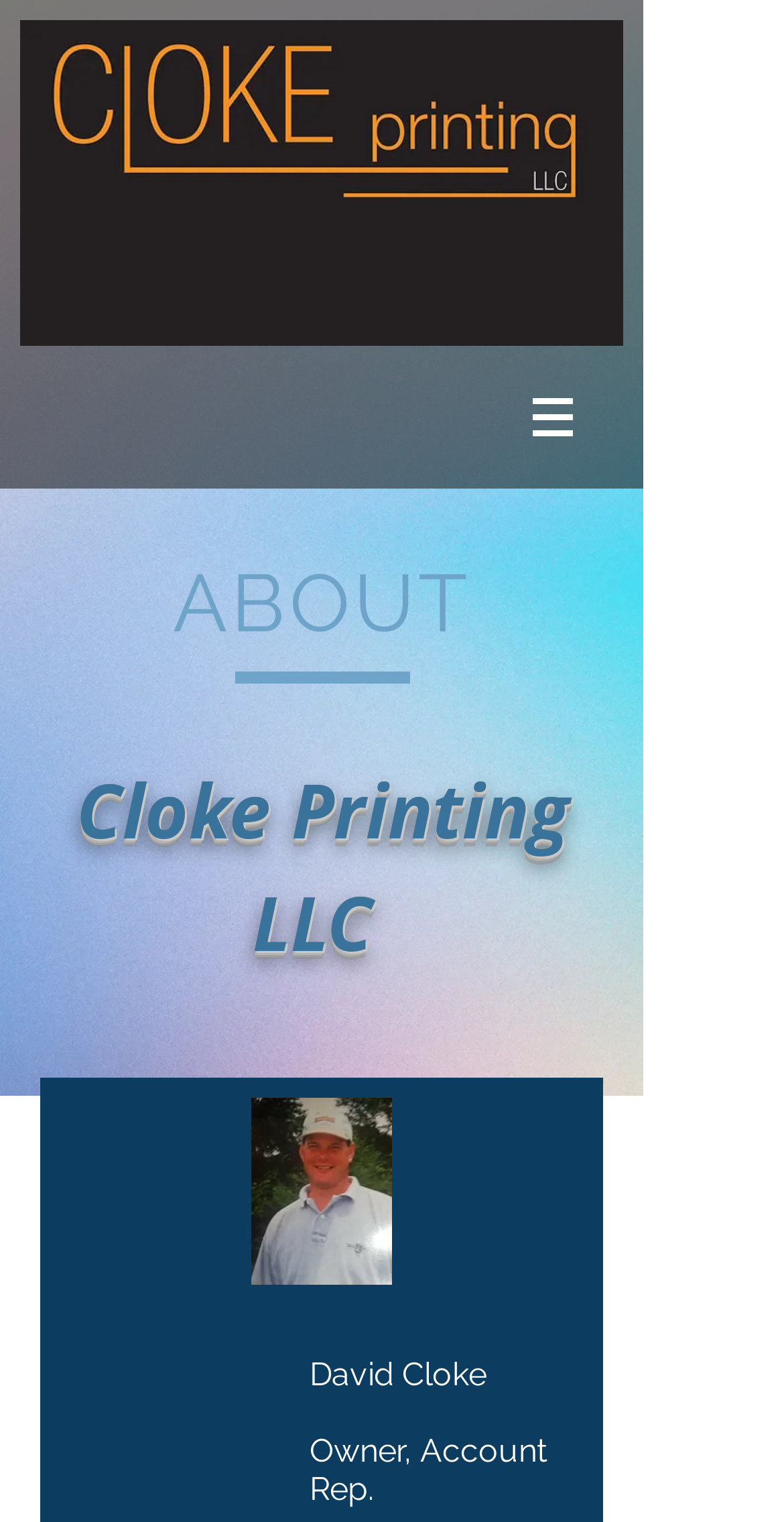Who is the owner of the company?
Give a detailed explanation using the information visible in the image.

The owner's name can be found in the heading element 'David Cloke' located in the middle of the page, accompanied by an image of the owner.